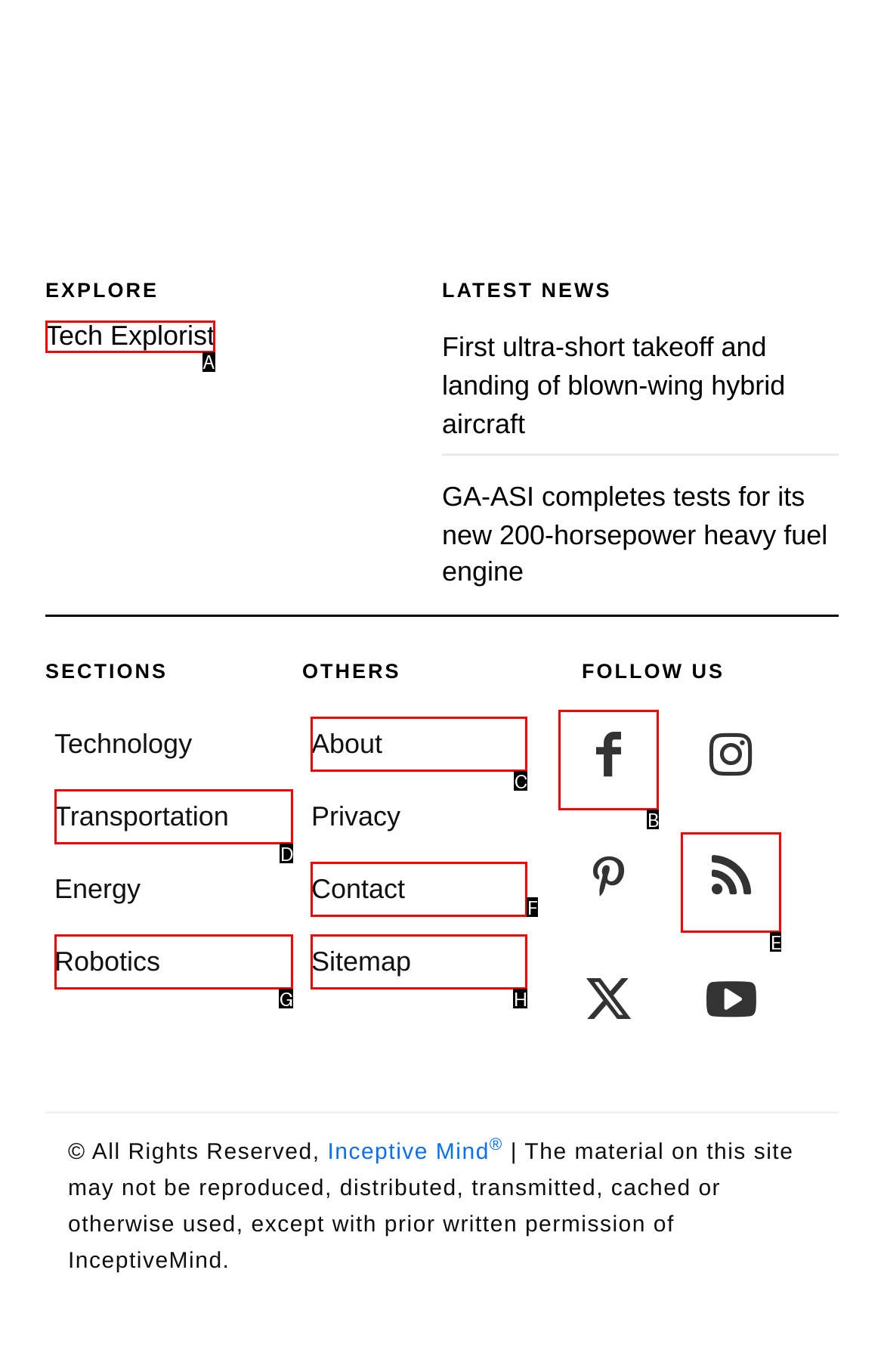Which option corresponds to the following element description: Robotics?
Please provide the letter of the correct choice.

G